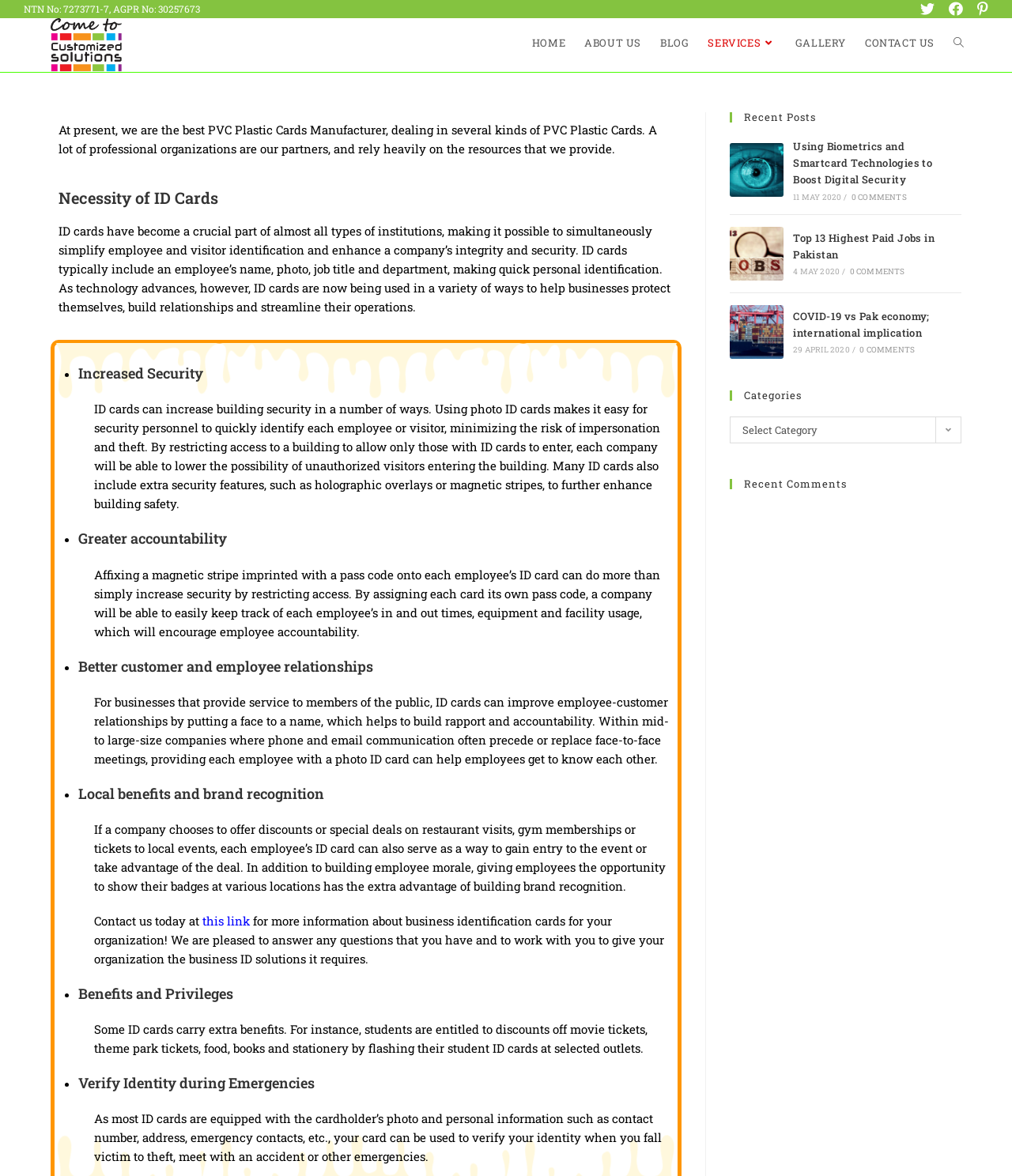Using the provided element description "Careers", determine the bounding box coordinates of the UI element.

[0.337, 0.756, 0.377, 0.769]